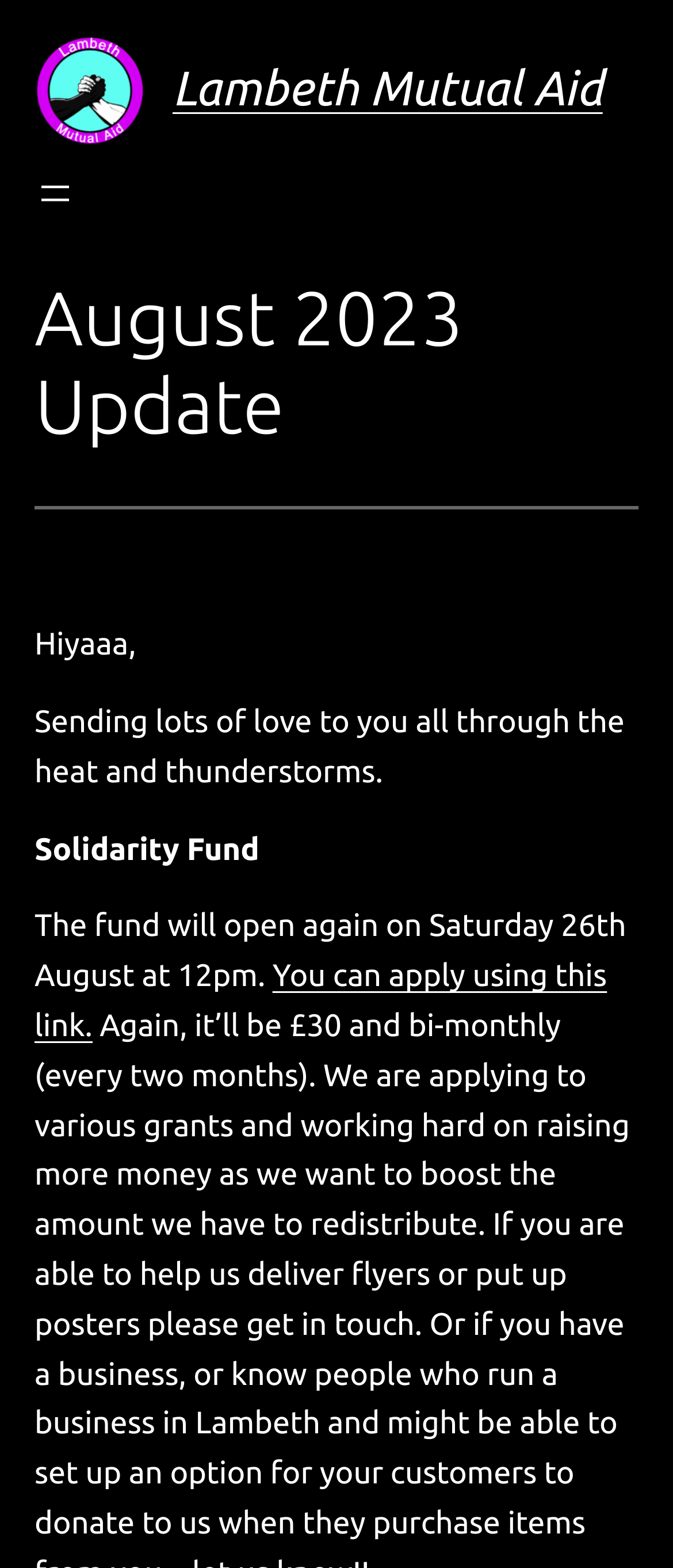Refer to the image and provide a thorough answer to this question:
How can one apply for the Solidarity Fund?

The webpage provides a link to apply for the Solidarity Fund, which is written as 'You can apply using this link.' This link is likely to direct users to an application form or a webpage with more information on how to apply.